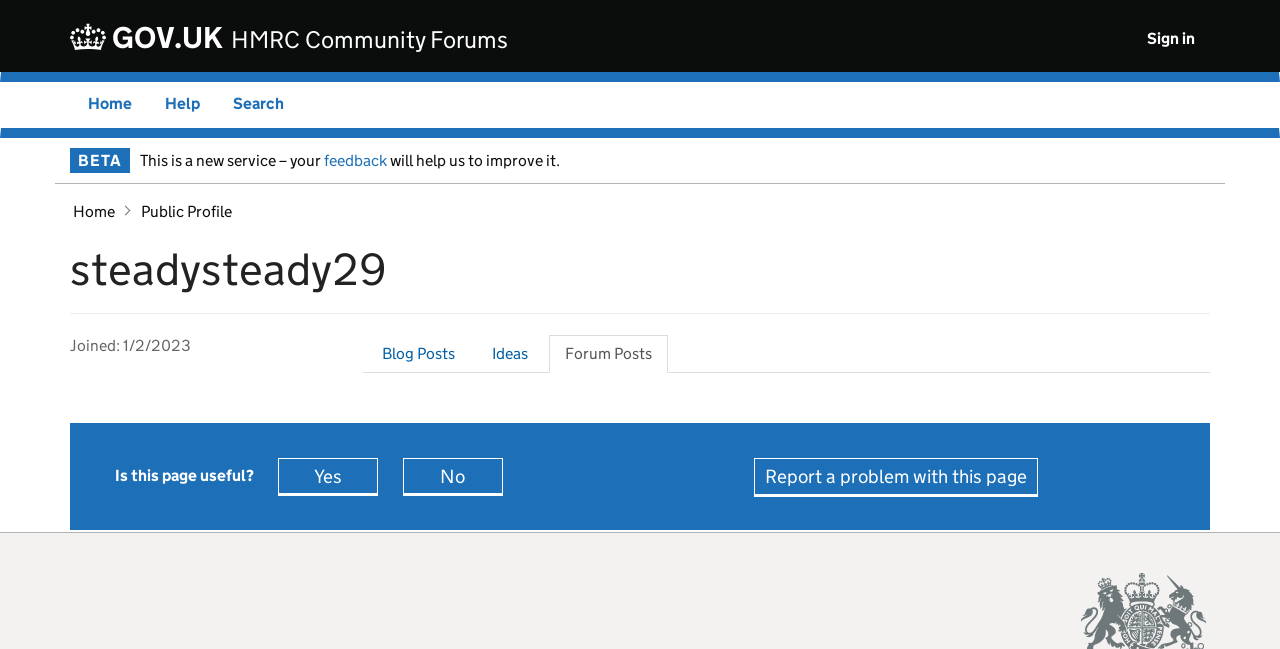Can you find the bounding box coordinates for the element that needs to be clicked to execute this instruction: "Report a problem with this page"? The coordinates should be given as four float numbers between 0 and 1, i.e., [left, top, right, bottom].

[0.589, 0.706, 0.811, 0.763]